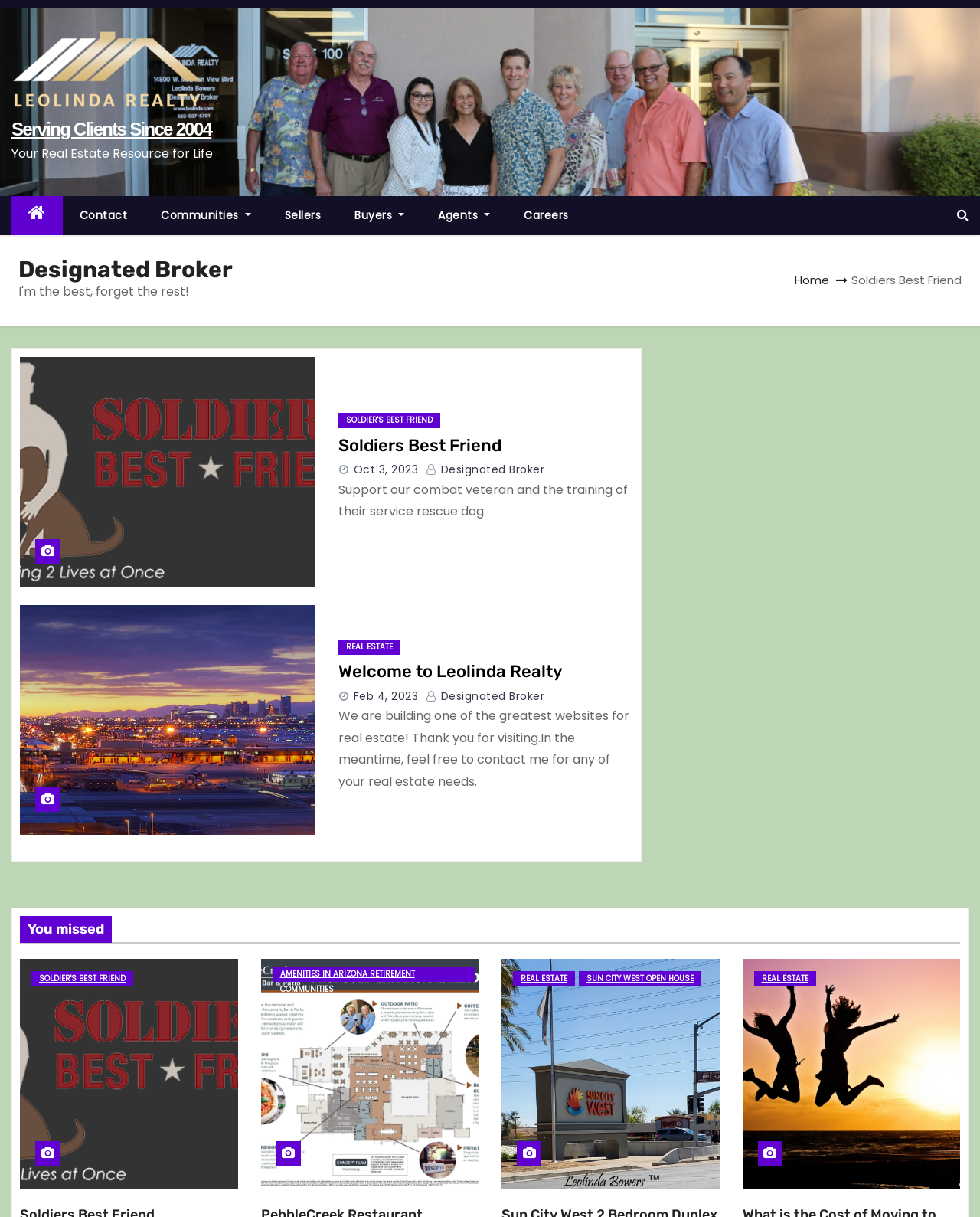Determine the bounding box coordinates for the clickable element to execute this instruction: "Go to Home". Provide the coordinates as four float numbers between 0 and 1, i.e., [left, top, right, bottom].

[0.811, 0.223, 0.846, 0.236]